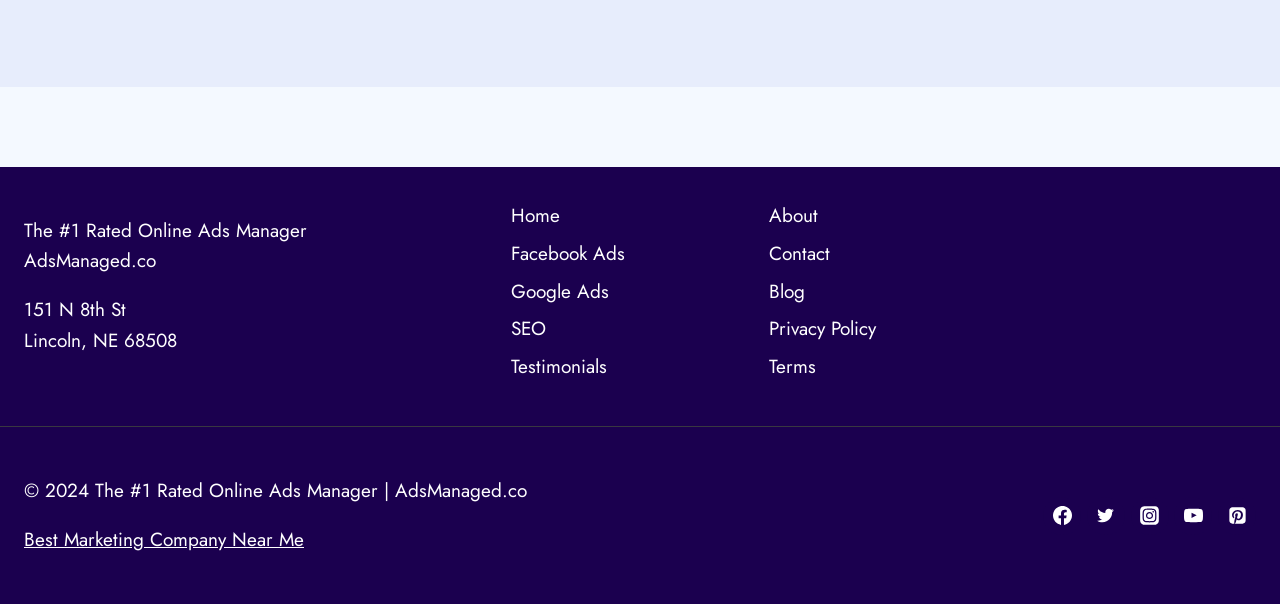Find the bounding box coordinates of the element to click in order to complete this instruction: "Click on Home". The bounding box coordinates must be four float numbers between 0 and 1, denoted as [left, top, right, bottom].

[0.399, 0.326, 0.577, 0.389]